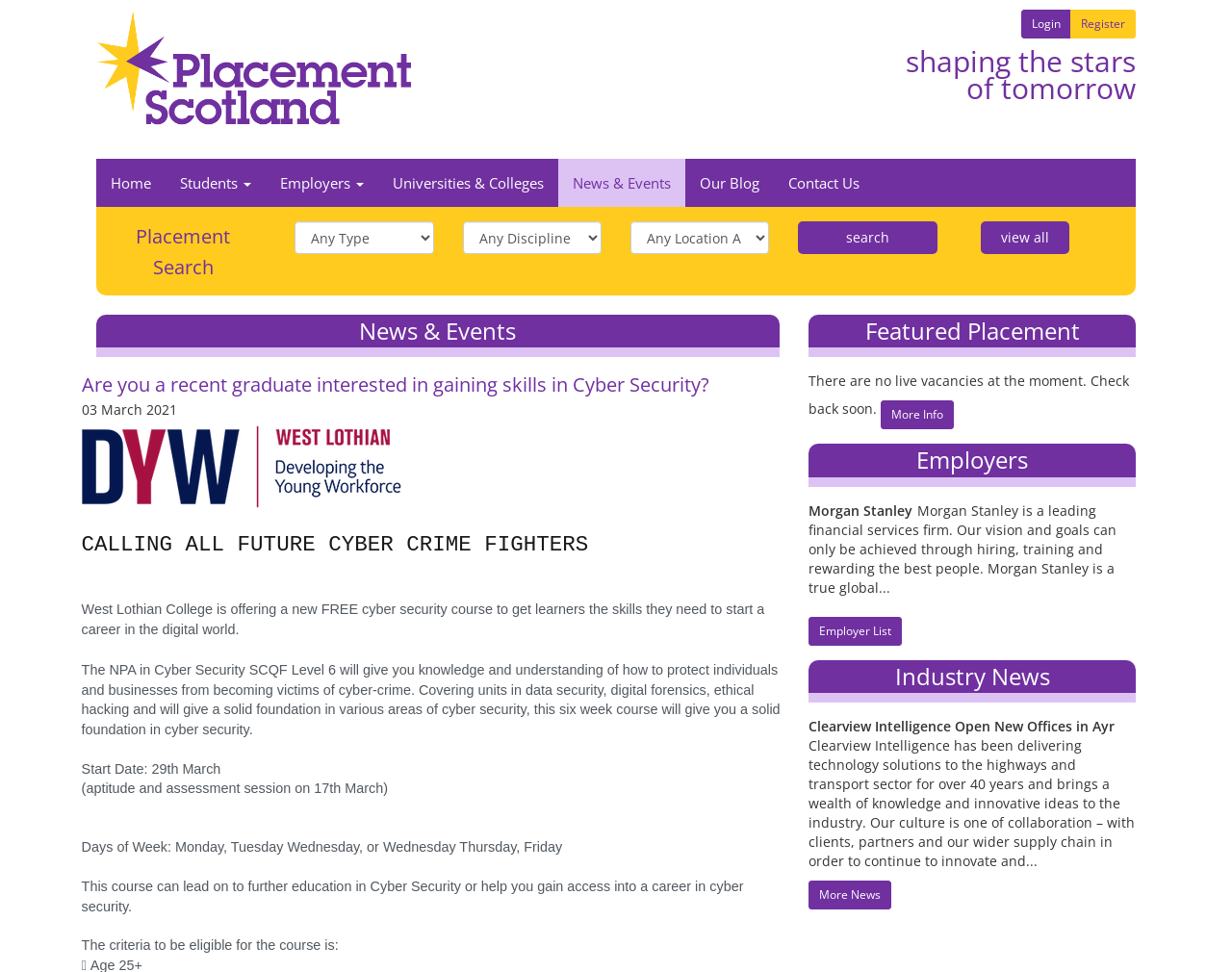Can you show the bounding box coordinates of the region to click on to complete the task described in the instruction: "Learn more about T Slot Aluminium products"?

None